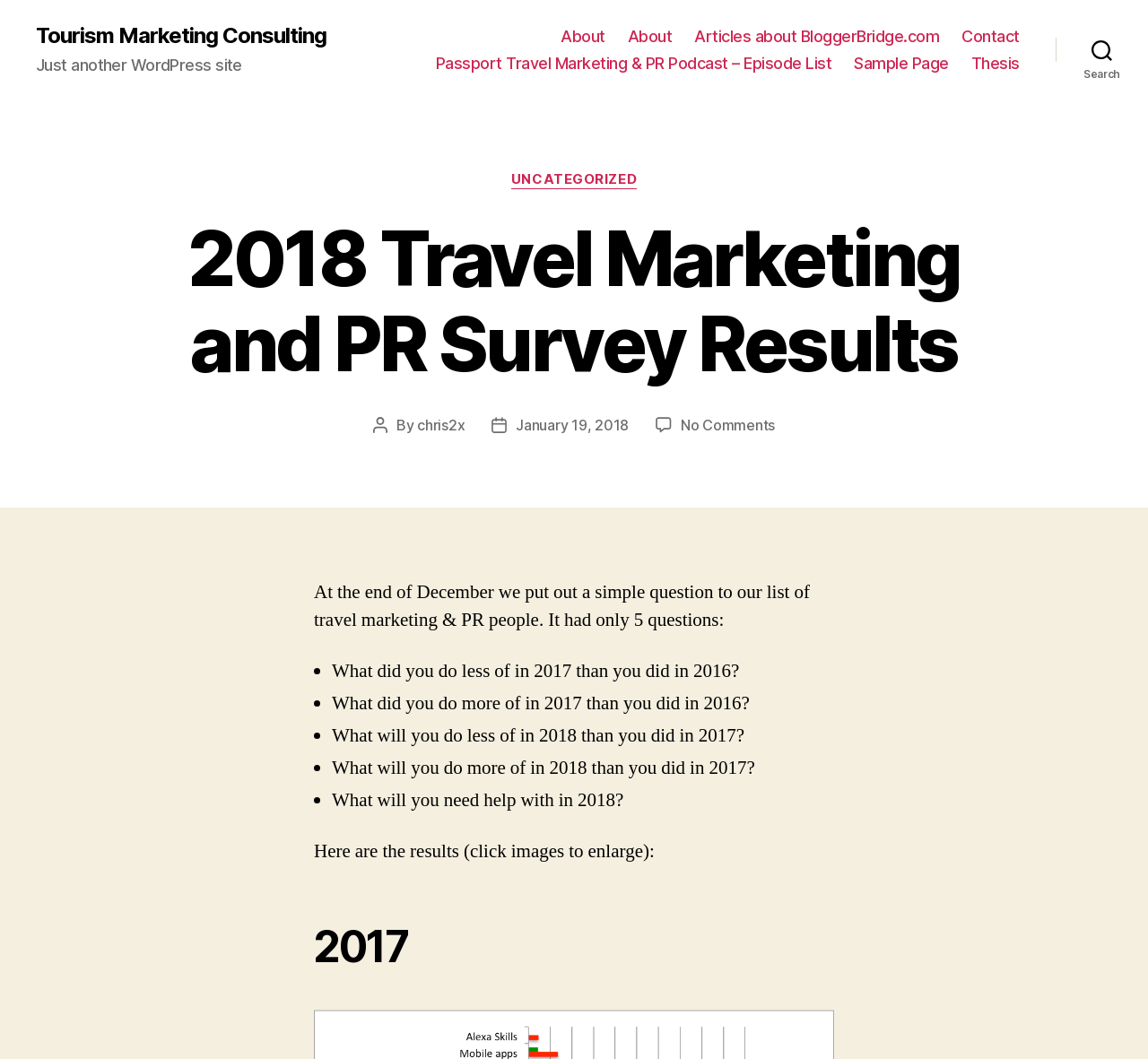Extract the bounding box coordinates for the UI element described as: "chris2x".

[0.363, 0.393, 0.405, 0.41]